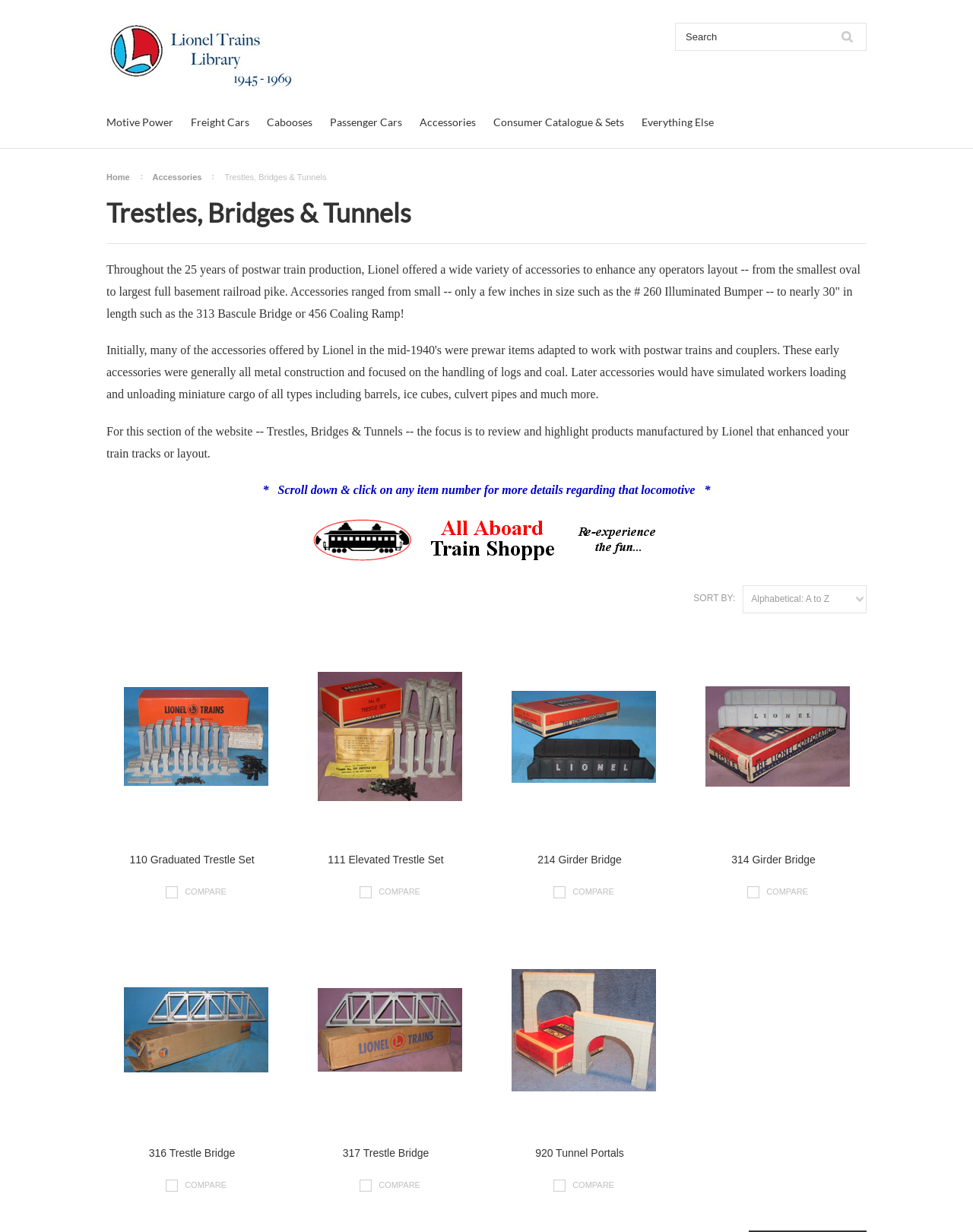Identify the bounding box coordinates for the element you need to click to achieve the following task: "Click on Motive Power". Provide the bounding box coordinates as four float numbers between 0 and 1, in the form [left, top, right, bottom].

[0.109, 0.094, 0.178, 0.104]